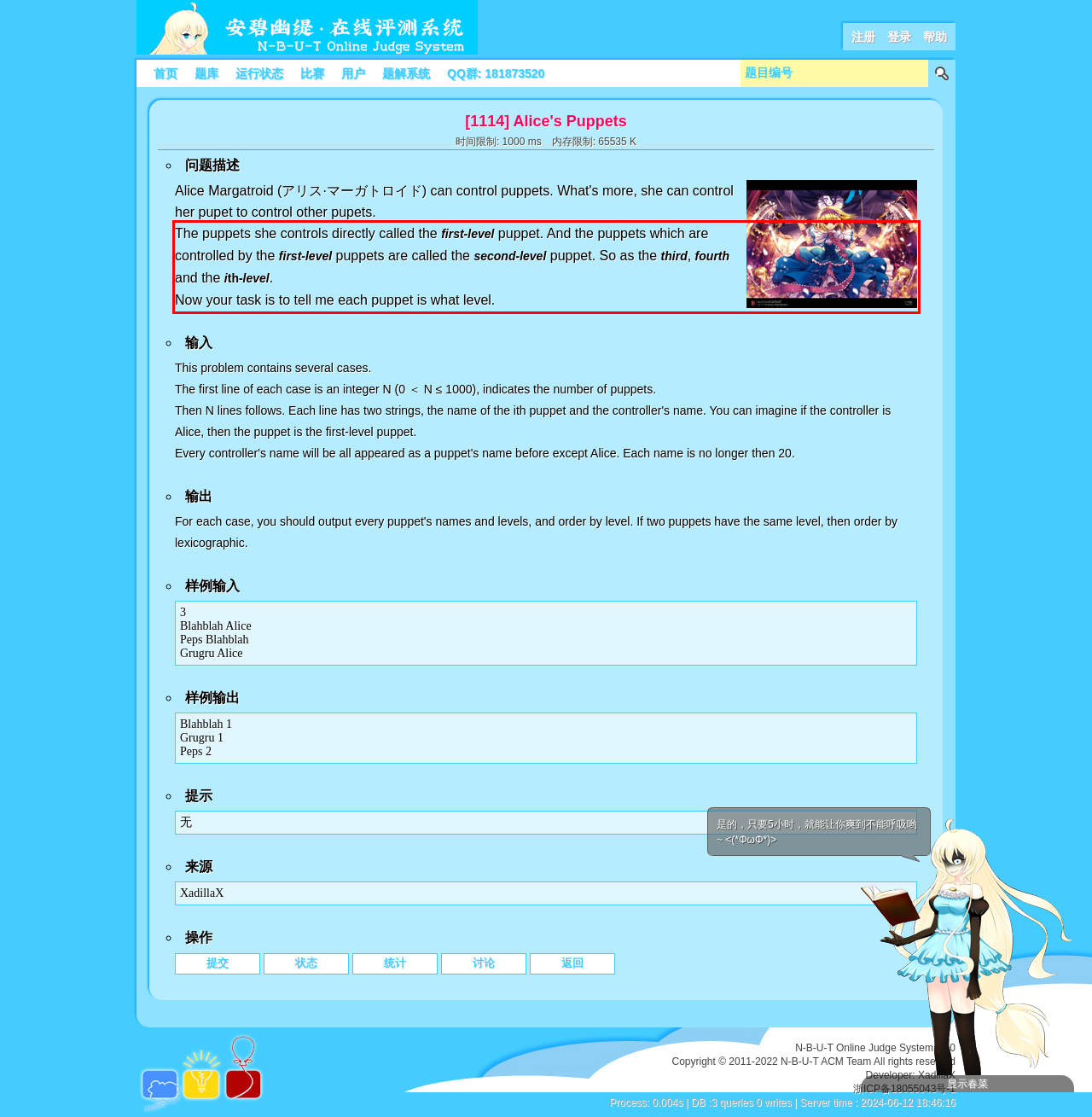Please take the screenshot of the webpage, find the red bounding box, and generate the text content that is within this red bounding box.

The puppets she controls directly called the first-level puppet. And the puppets which are controlled by the first-level puppets are called the second-level puppet. So as the third, fourth and the ith-level. Now your task is to tell me each puppet is what level.